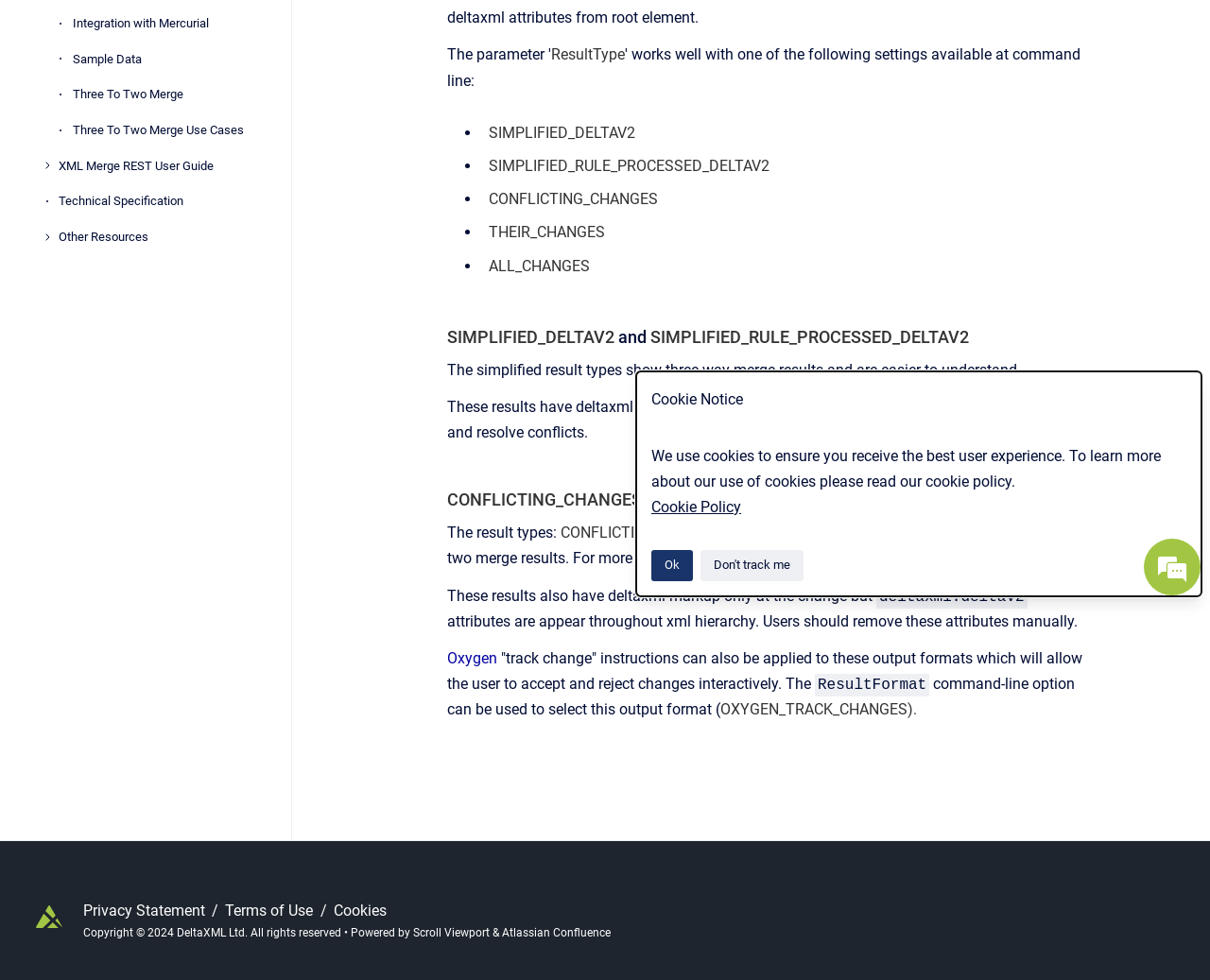Please locate the UI element described by "Ok" and provide its bounding box coordinates.

[0.538, 0.561, 0.573, 0.593]